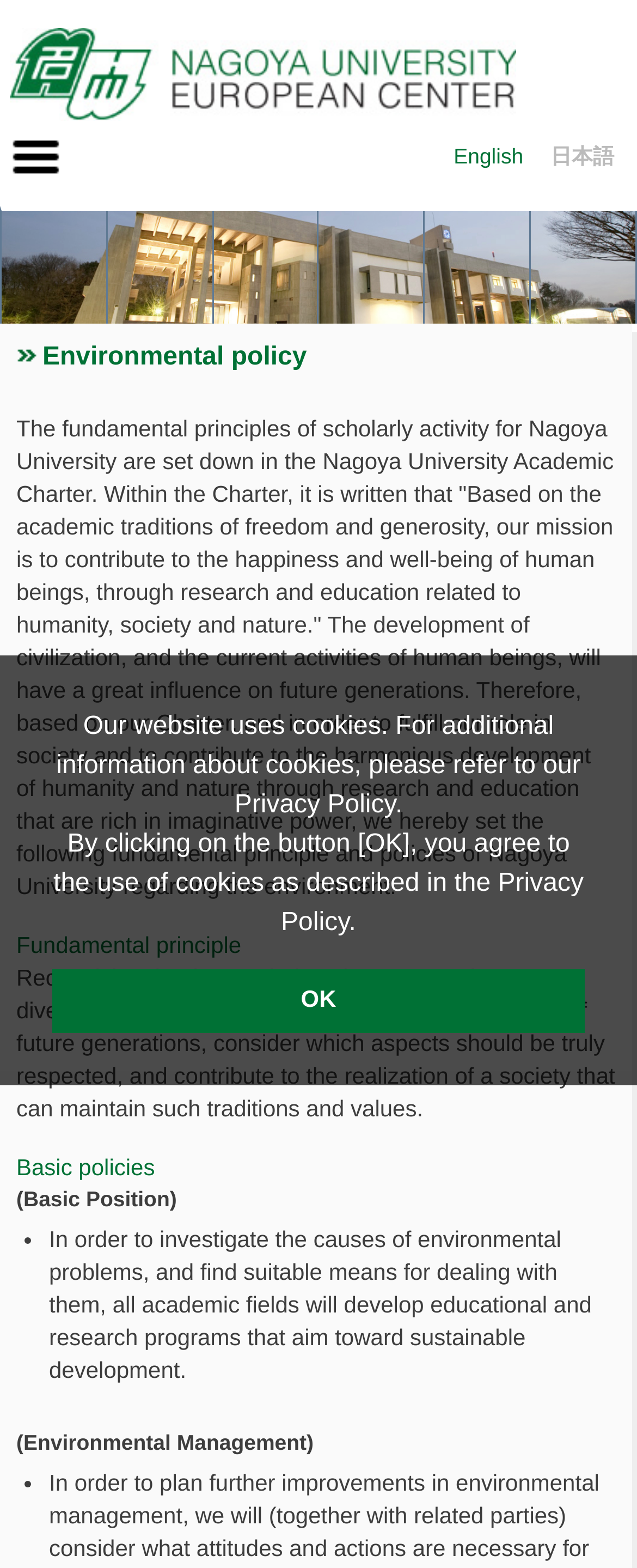Please examine the image and provide a detailed answer to the question: What is the fundamental principle of Nagoya University regarding the environment?

The fundamental principle of Nagoya University regarding the environment is to respect cultures and values, as stated in the StaticText element under the 'Fundamental principle' heading, which says that the university will consider which aspects should be truly respected and contribute to the realization of a society that can maintain such traditions and values.